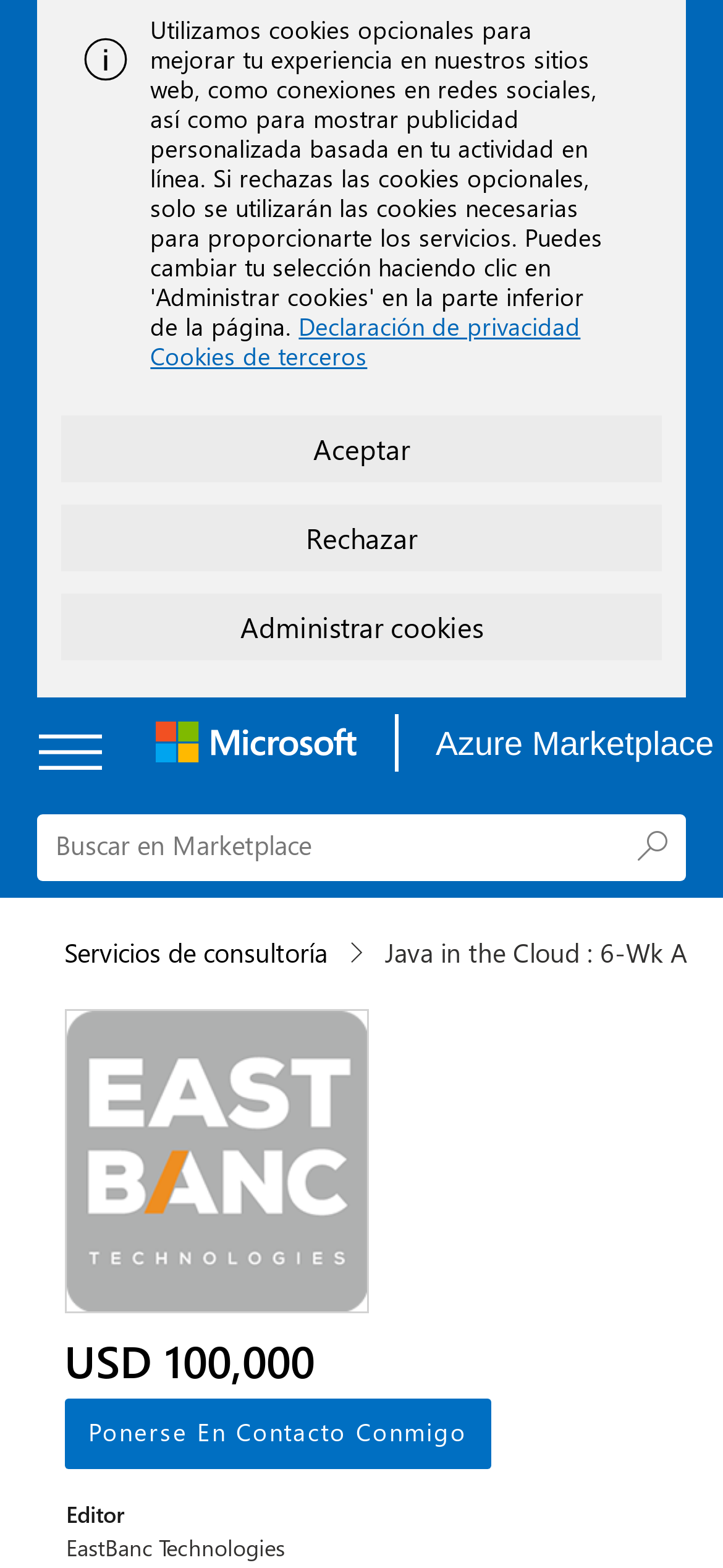Respond to the question below with a single word or phrase:
Who is the editor of this page?

EastBanc Technologies